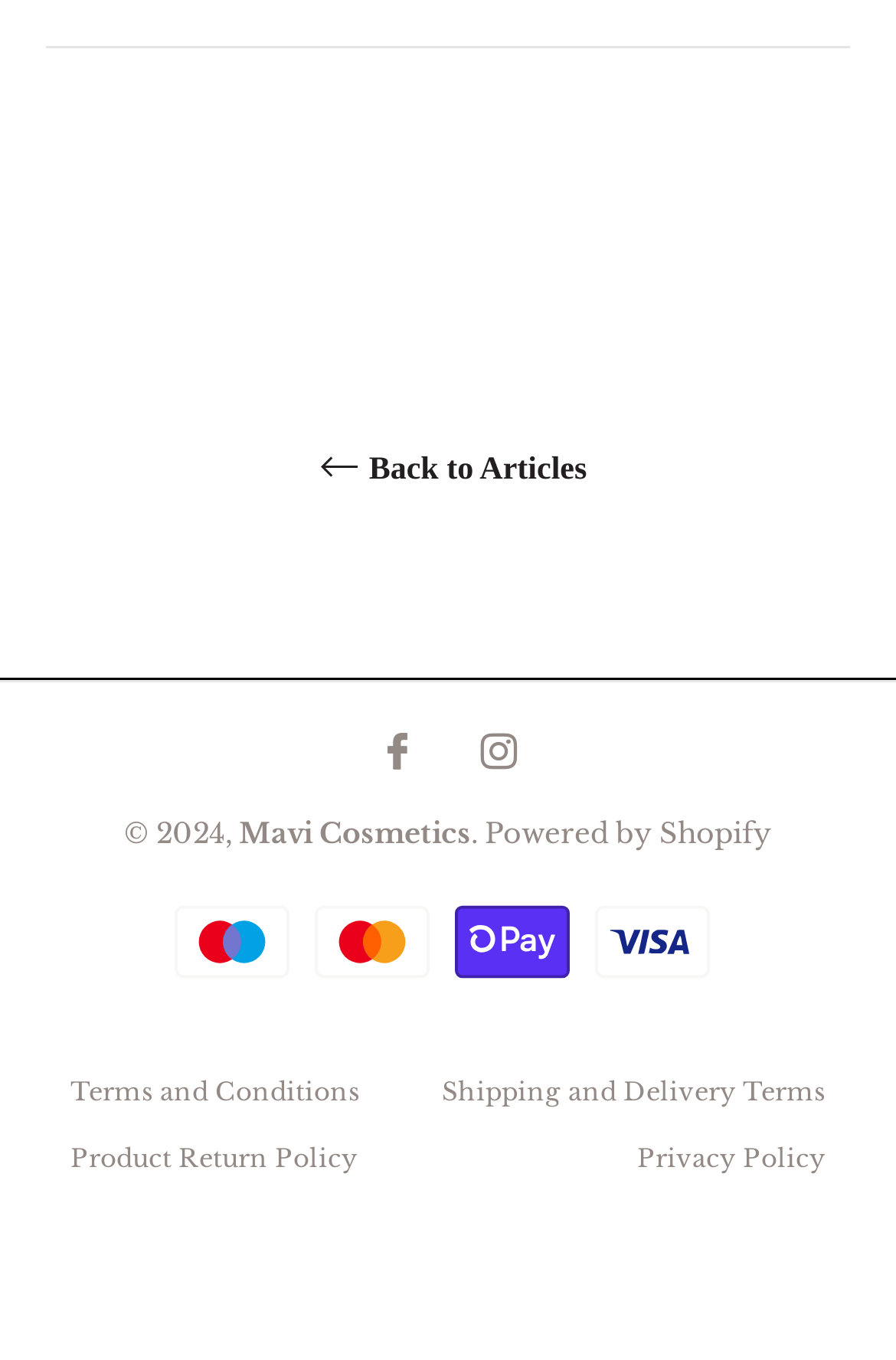How many social media links are there?
Based on the image, provide a one-word or brief-phrase response.

2